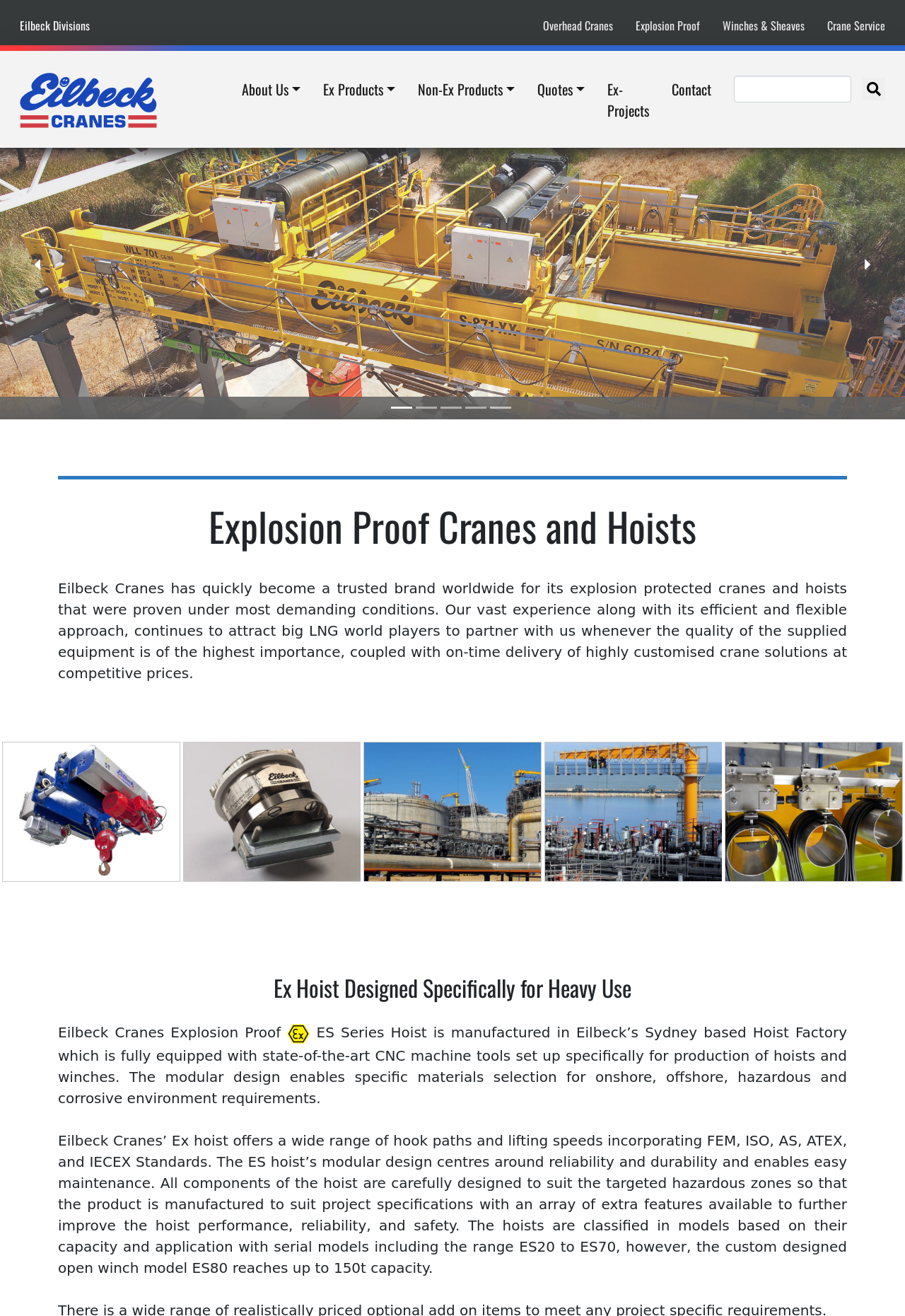Detail the webpage's structure and highlights in your description.

The webpage is about Eilbeck Cranes, a company that specializes in explosion-proof cranes and hoists. At the top, there is a navigation menu with links to different divisions, including Overhead Cranes, Explosion Proof, Winches & Sheaves, and Crane Service. Below the navigation menu, there is a logo of Eilbeck Cranes accompanied by a link to the company's homepage.

On the left side, there are several links to different sections of the website, including About Us, Ex Products, Non-Ex Products, Quotes, Ex-Projects, and Contact. There is also a search bar at the bottom of the left sidebar.

The main content of the webpage is divided into several sections. The first section has a heading "Explosion Proof Cranes and Hoists" and a brief introduction to Eilbeck Cranes and their expertise in explosion-protected cranes and hoists.

Below the introduction, there are five images of different products, including Australian Ex-Proof Hoist, Ex Flat Cable Glands, Onshore Hoists & Cranes, Offshore Hoists & Cranes, and Ex Crane Components. Each image is accompanied by a link to a specific product page.

The next section has a heading "Ex Hoist Designed Specifically for Heavy Use" and provides detailed information about the ES Series Hoist, including its features, design, and applications. There is also an image of the Ex hoist and a detailed description of its modular design, reliability, and durability.

Overall, the webpage provides an overview of Eilbeck Cranes and their products, with a focus on explosion-proof cranes and hoists. The layout is organized, with clear headings and concise text, making it easy to navigate and find specific information.